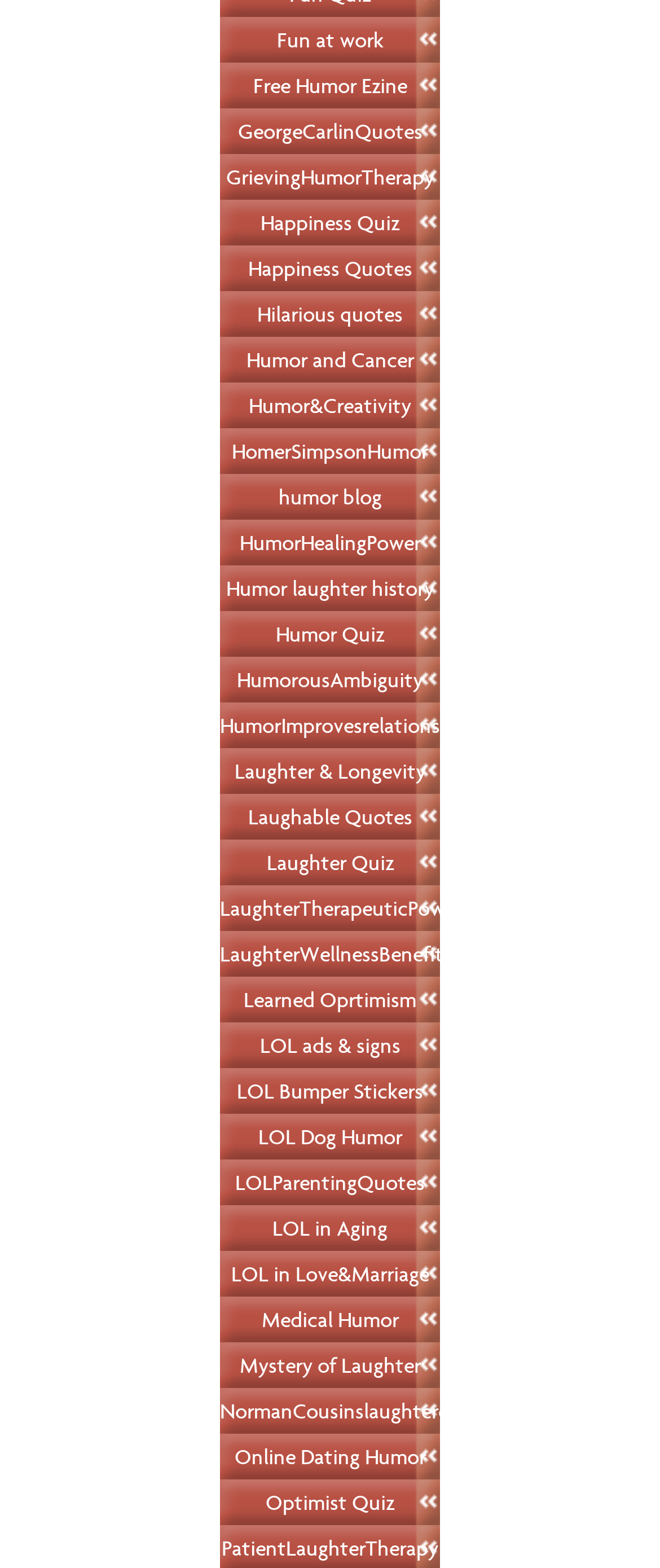Determine the bounding box coordinates of the section I need to click to execute the following instruction: "Explore Sports". Provide the coordinates as four float numbers between 0 and 1, i.e., [left, top, right, bottom].

None